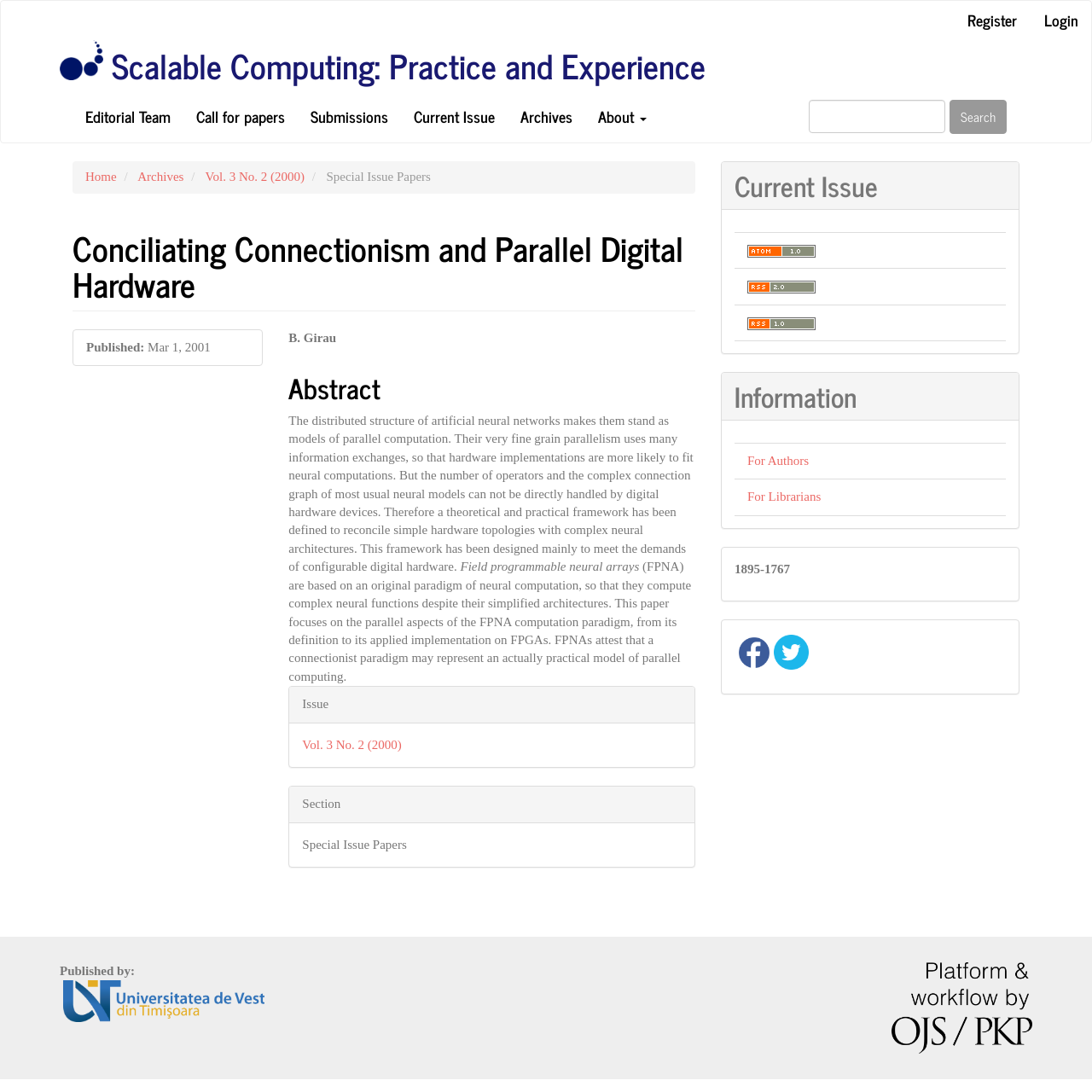Determine the bounding box coordinates of the UI element that matches the following description: "Archives". The coordinates should be four float numbers between 0 and 1 in the format [left, top, right, bottom].

[0.126, 0.156, 0.168, 0.168]